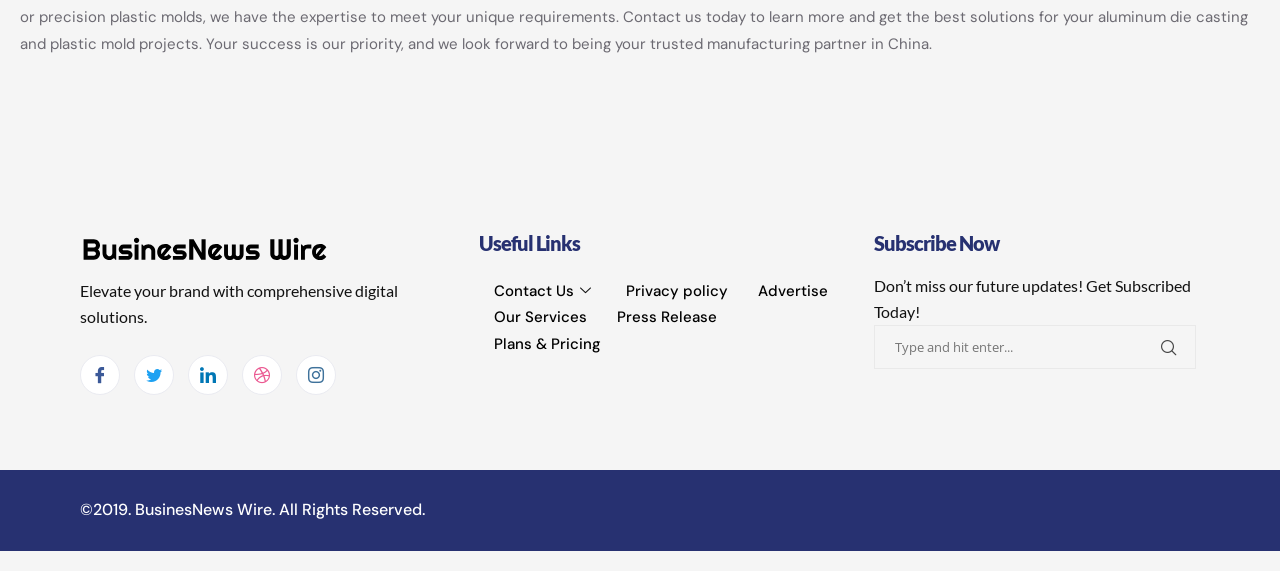How many social media links are there?
Could you please answer the question thoroughly and with as much detail as possible?

There are five social media links at the top right corner of the webpage, which are Facebook, Twitter, LinkedIn, dribbble, and Instagram.